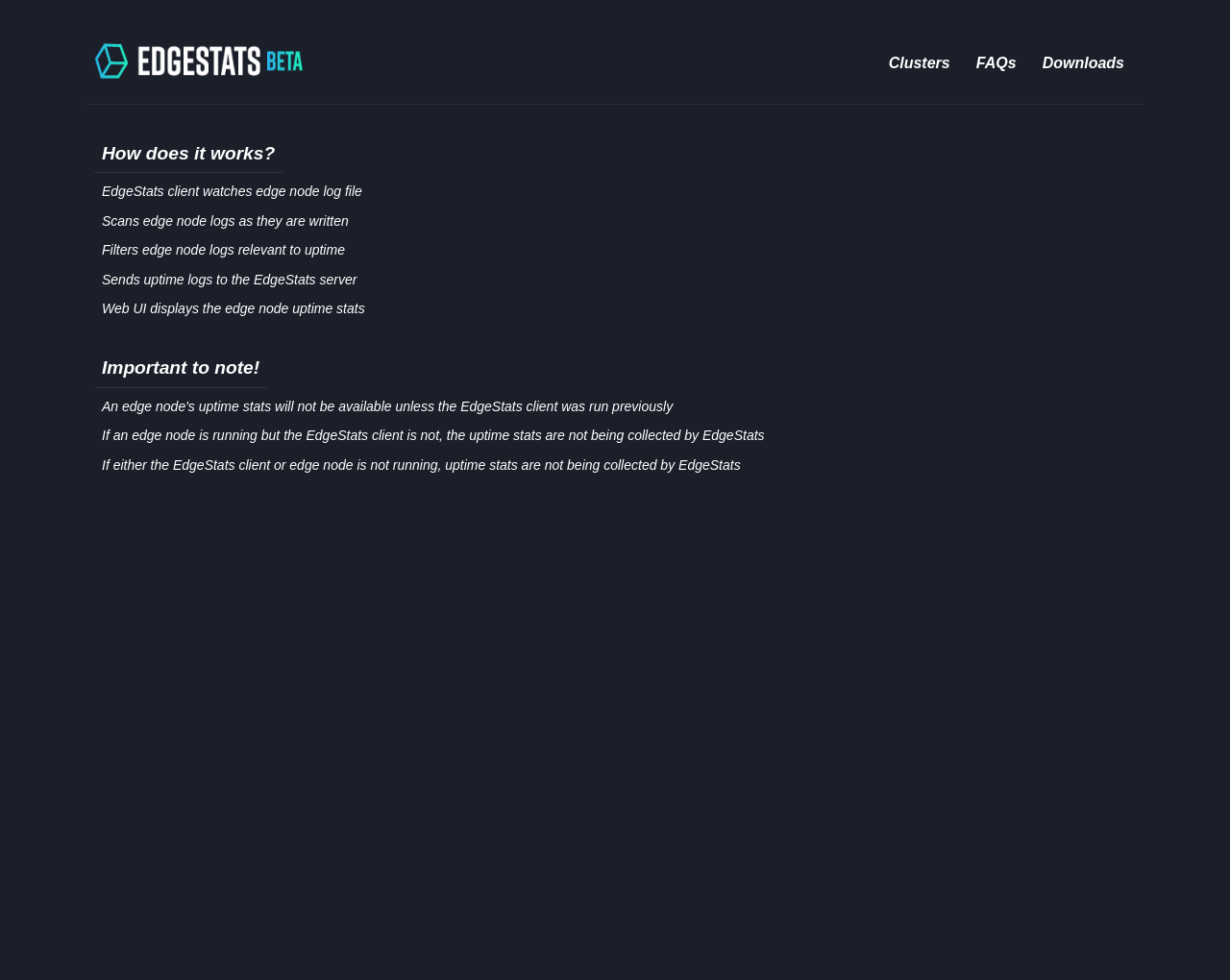By analyzing the image, answer the following question with a detailed response: How does EdgeStats display uptime stats?

The webpage explains that the EdgeStats client sends uptime logs to the EdgeStats server, and then the web UI displays the edge node uptime stats.